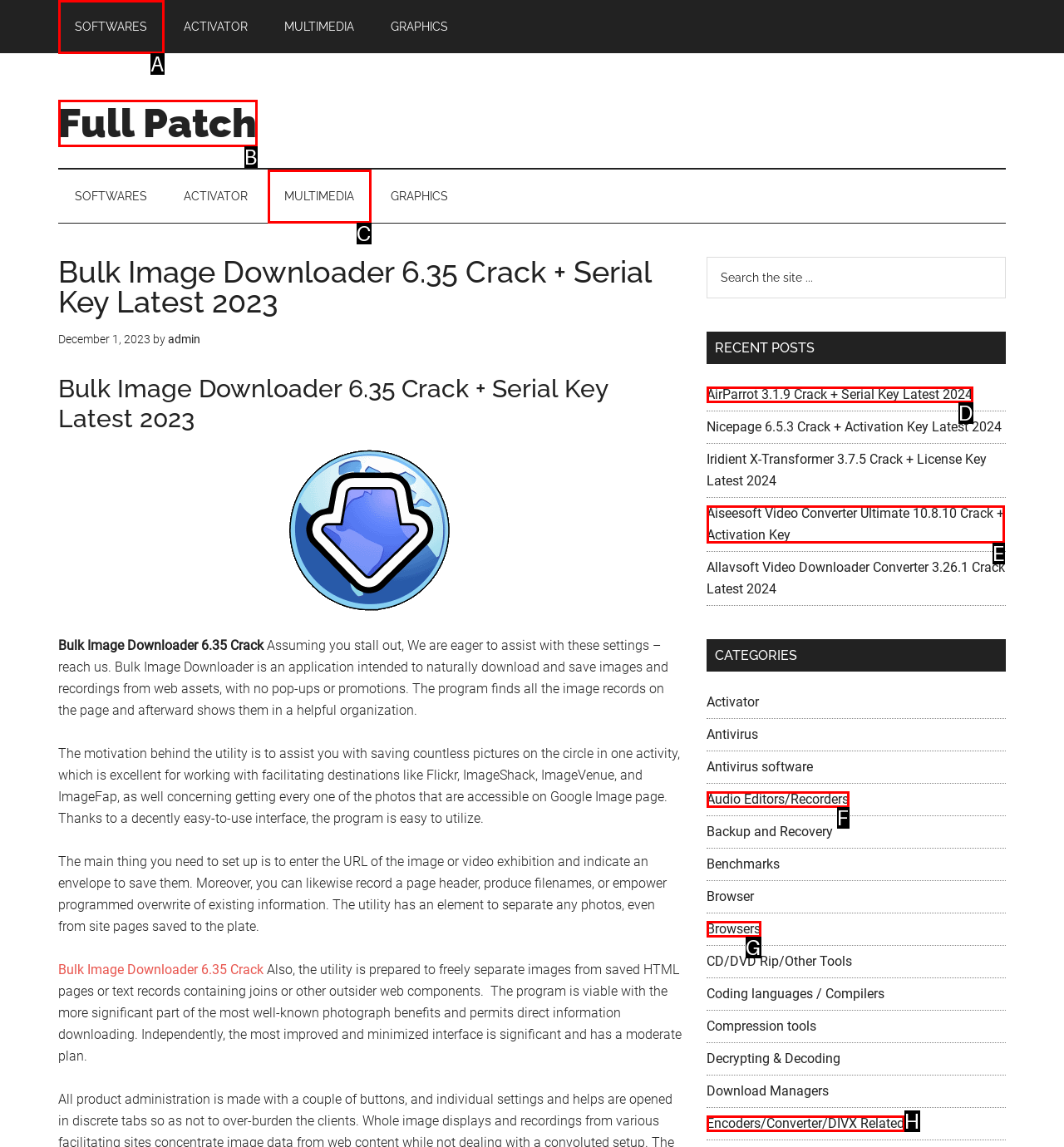Find the option that aligns with: Encoders/Converter/DIVX Related
Provide the letter of the corresponding option.

H